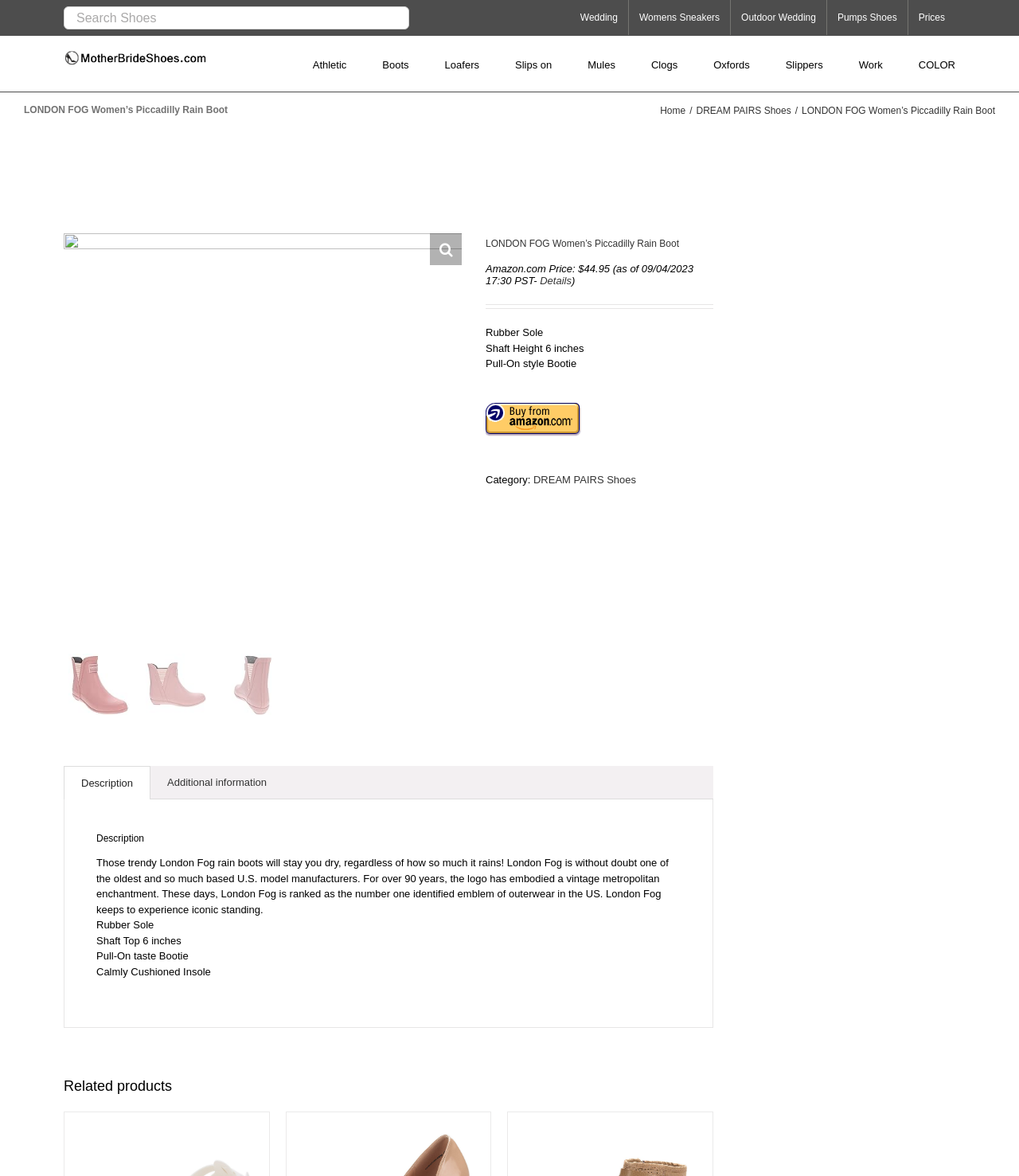Carefully examine the image and provide an in-depth answer to the question: What is the type of sole of the rain boot?

I found the answer by looking at the section where it says 'Rubber Sole'. This suggests that the type of sole of the rain boot is rubber.